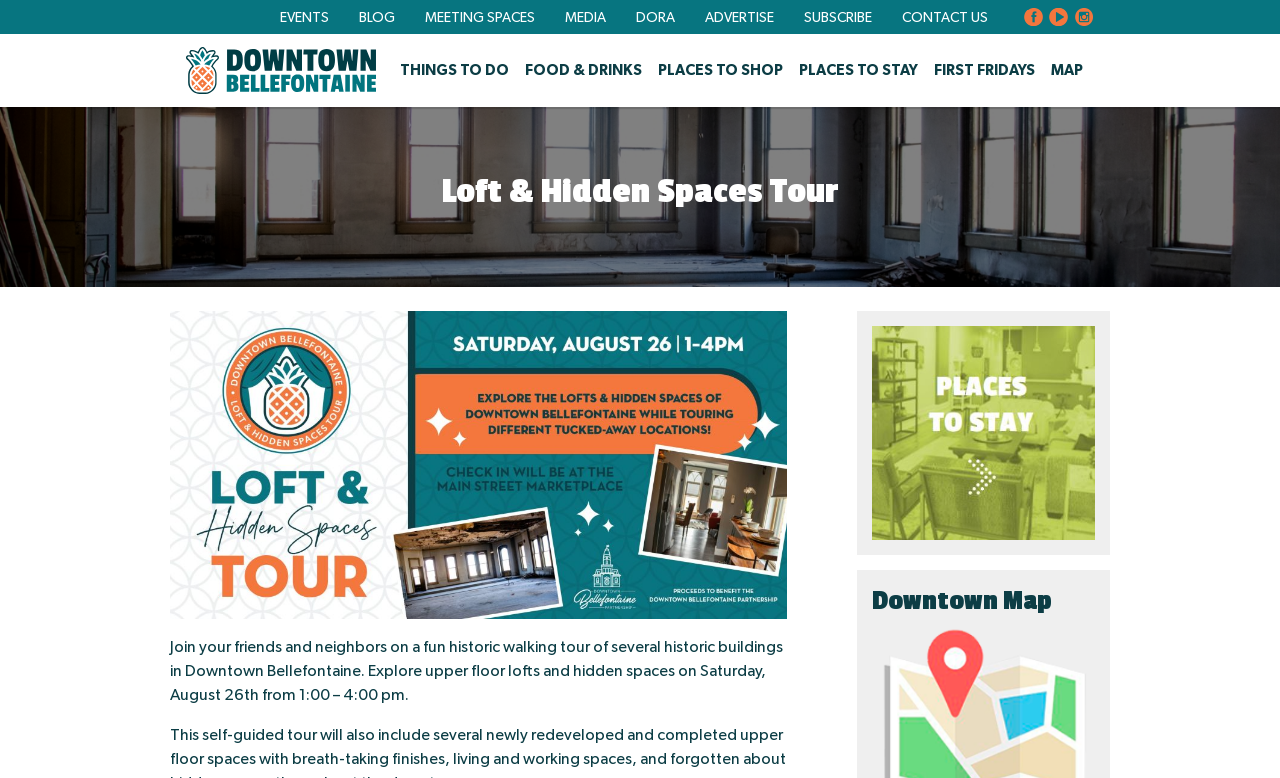Describe all visible elements and their arrangement on the webpage.

This webpage is about the Loft & Hidden Spaces Tour in Downtown Bellefontaine. At the top, there is a row of links including "EVENTS", "BLOG", "MEETING SPACES", and others, stretching from the left to the right side of the page. Below this row, there is a logo of Downtown Bellefontaine on the left, and a set of links including "THINGS TO DO", "FOOD & DRINKS", and others, arranged horizontally.

The main content of the page is a large image that takes up most of the width, showcasing the Loft & Hidden Spaces Tour. Above this image, there is a heading that reads "Loft & Hidden Spaces Tour". Below the image, there is a paragraph of text that describes the tour, mentioning that it's a fun historic walking tour of several historic buildings in Downtown Bellefontaine, and providing the date and time of the event.

On the right side of the page, there is a figure with a link, and below it, there is a heading that reads "Downtown Map". There are also several social media links or icons at the top right corner of the page. Overall, the page is well-organized and easy to navigate, with clear headings and concise text.